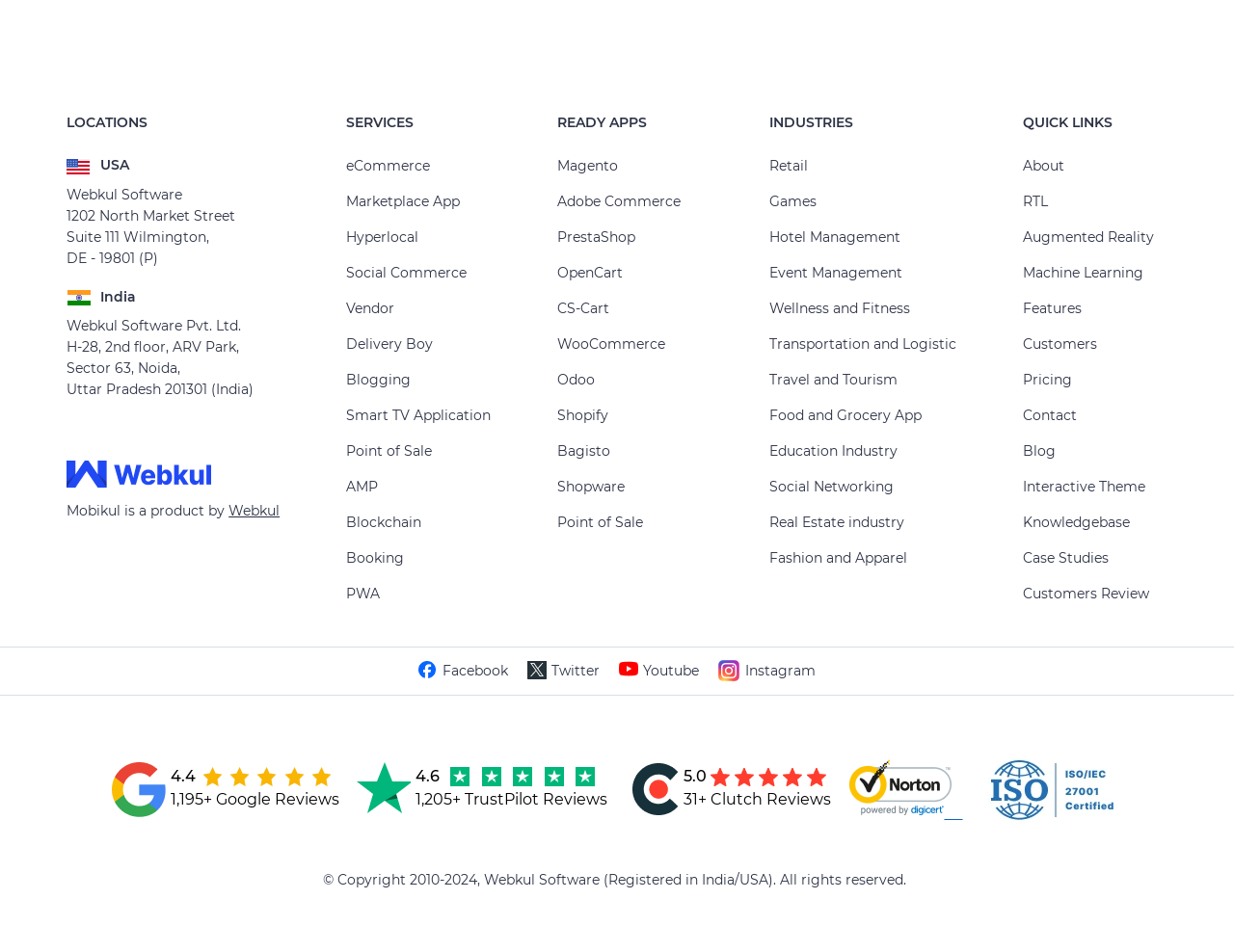Identify the bounding box coordinates of the specific part of the webpage to click to complete this instruction: "Follow Webkul on 'Facebook'".

[0.339, 0.692, 0.412, 0.718]